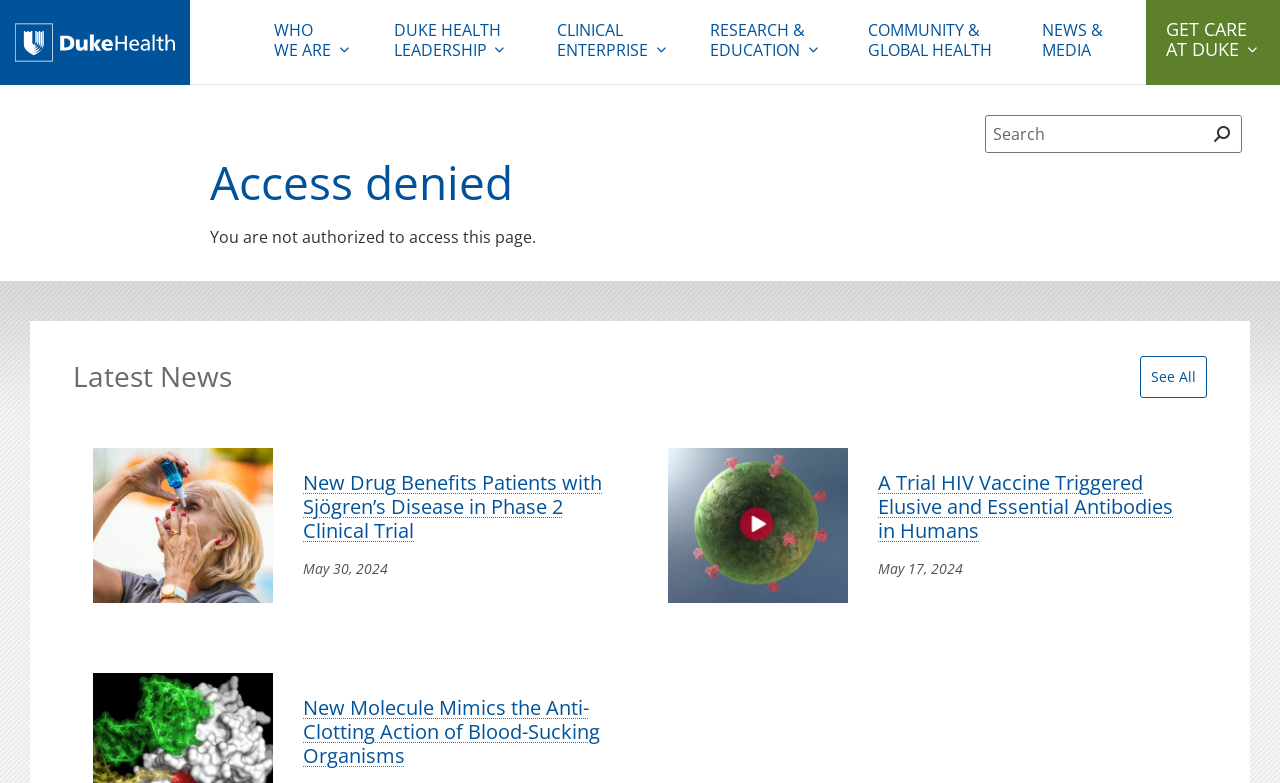Can you find the bounding box coordinates of the area I should click to execute the following instruction: "Go to Duke Health homepage"?

[0.0, 0.0, 0.148, 0.109]